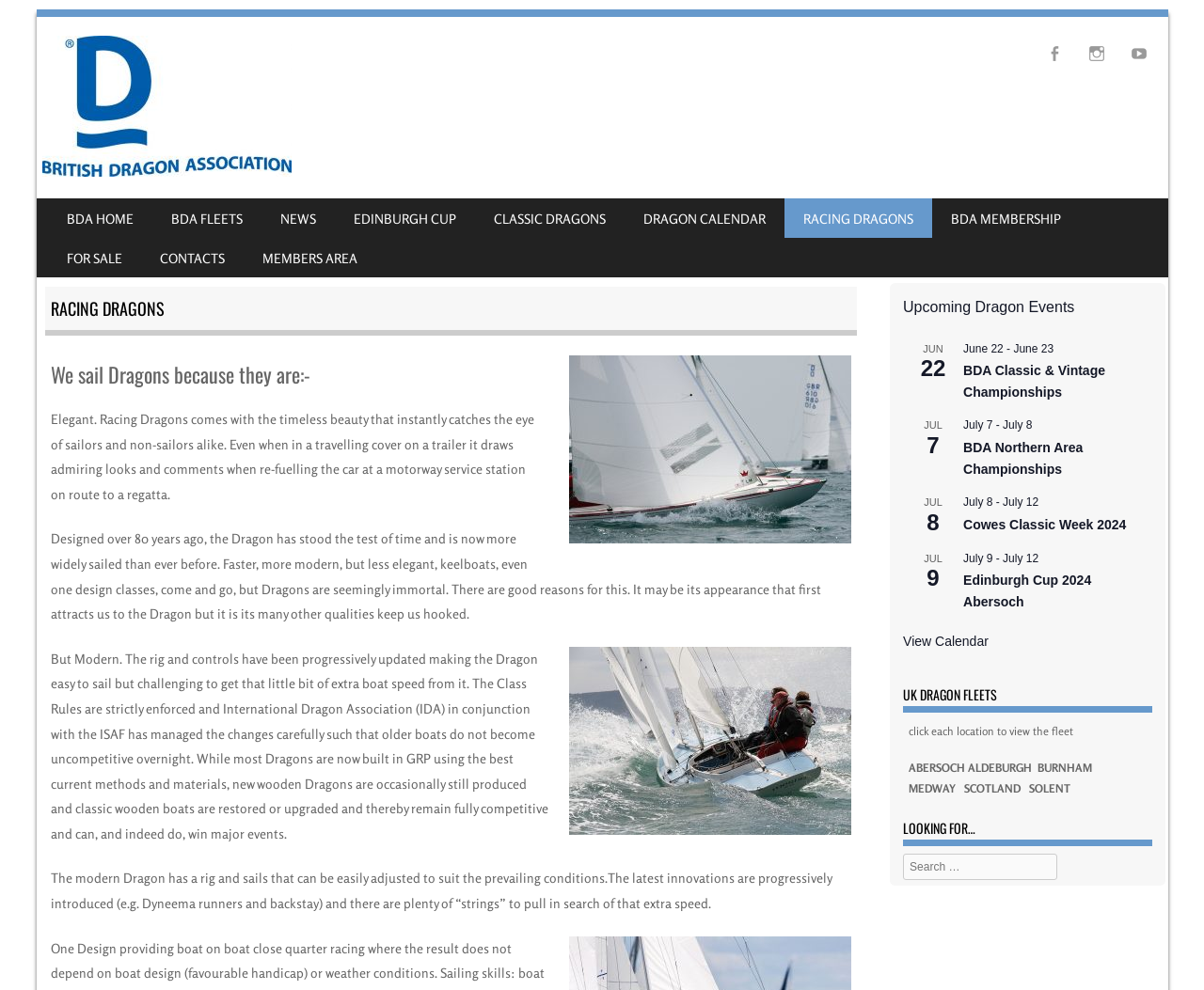What is the purpose of the 'View Calendar' link?
Provide a detailed answer to the question, using the image to inform your response.

The 'View Calendar' link is located at the bottom of the 'Upcoming Dragon Events' section, and it is likely that clicking on this link will take the user to a calendar view of the events.